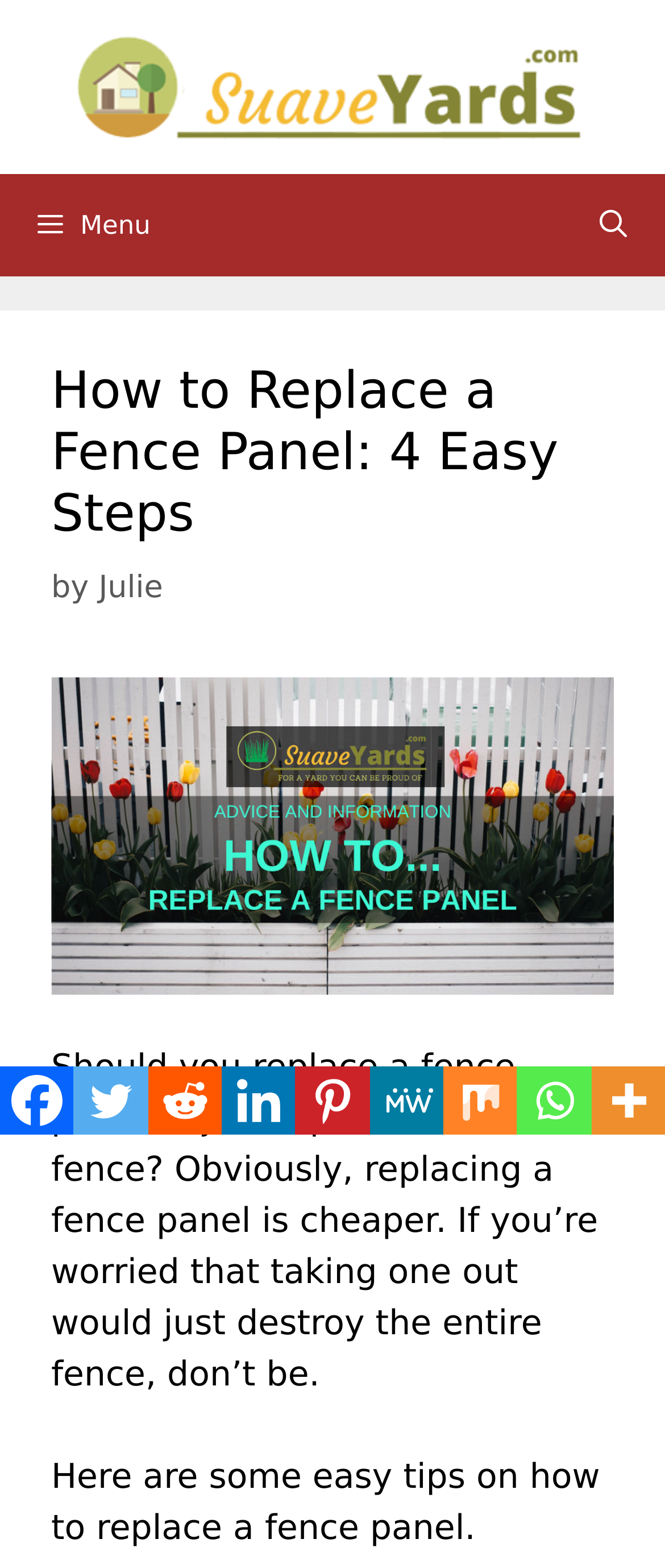Using the provided element description: "aria-label="Open Search Bar"", determine the bounding box coordinates of the corresponding UI element in the screenshot.

[0.845, 0.111, 1.0, 0.176]